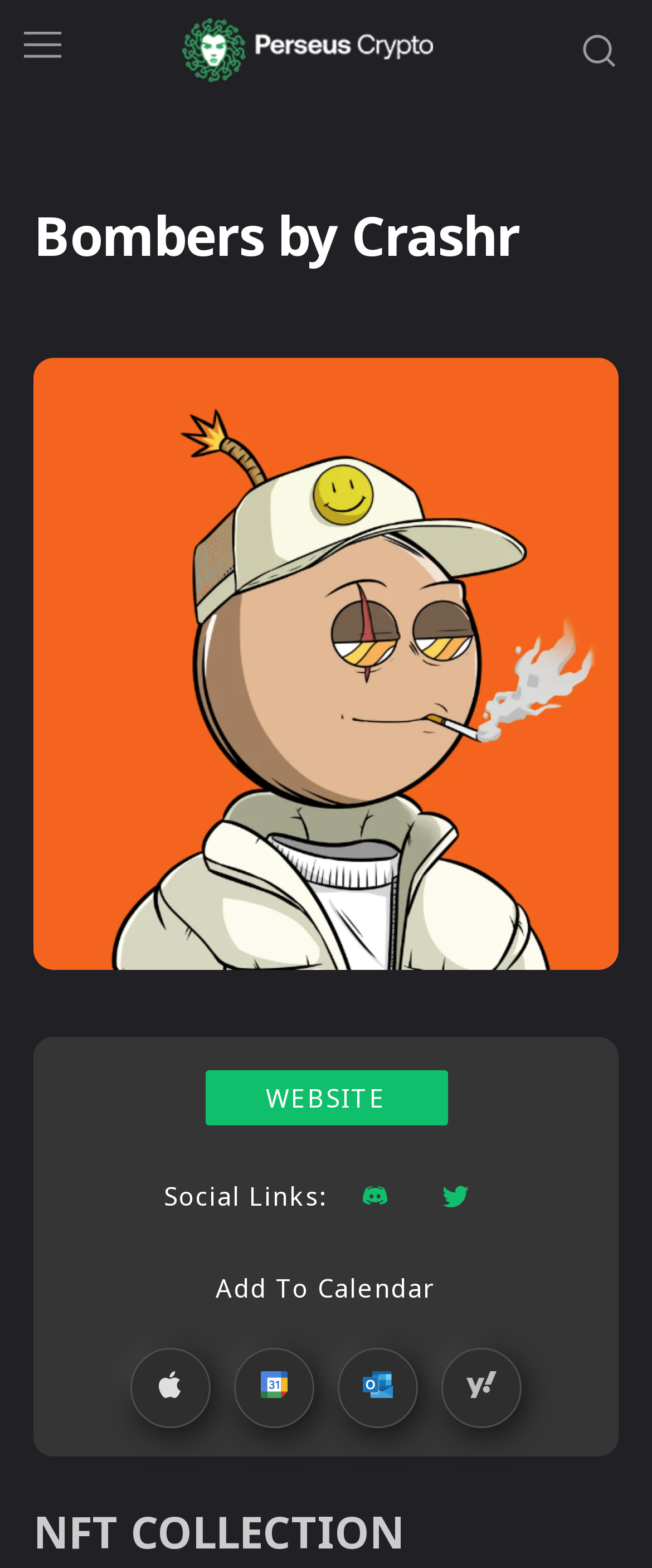Create an in-depth description of the webpage, covering main sections.

The webpage appears to be the homepage of Bombers by Crashr, an NFT drop calendar timeline. At the top left, there is a small image, and next to it, a link to Perseus Crypto News with an accompanying image. On the top right, there is another small image. 

Below these elements, the heading "Bombers by Crashr" is prominently displayed, accompanied by a large image that spans most of the width of the page. 

In the middle of the page, there are four buttons for adding the calendar to different platforms: Apple, Google, Outlook.com, and Yahoo. Each button has an accompanying image. These buttons are aligned horizontally and are centered on the page.

Above the buttons, there is a link to the website, and next to it, two social media links represented by icons. 

At the bottom of the page, there is a static text "Add To Calendar" with a call-to-action tone.